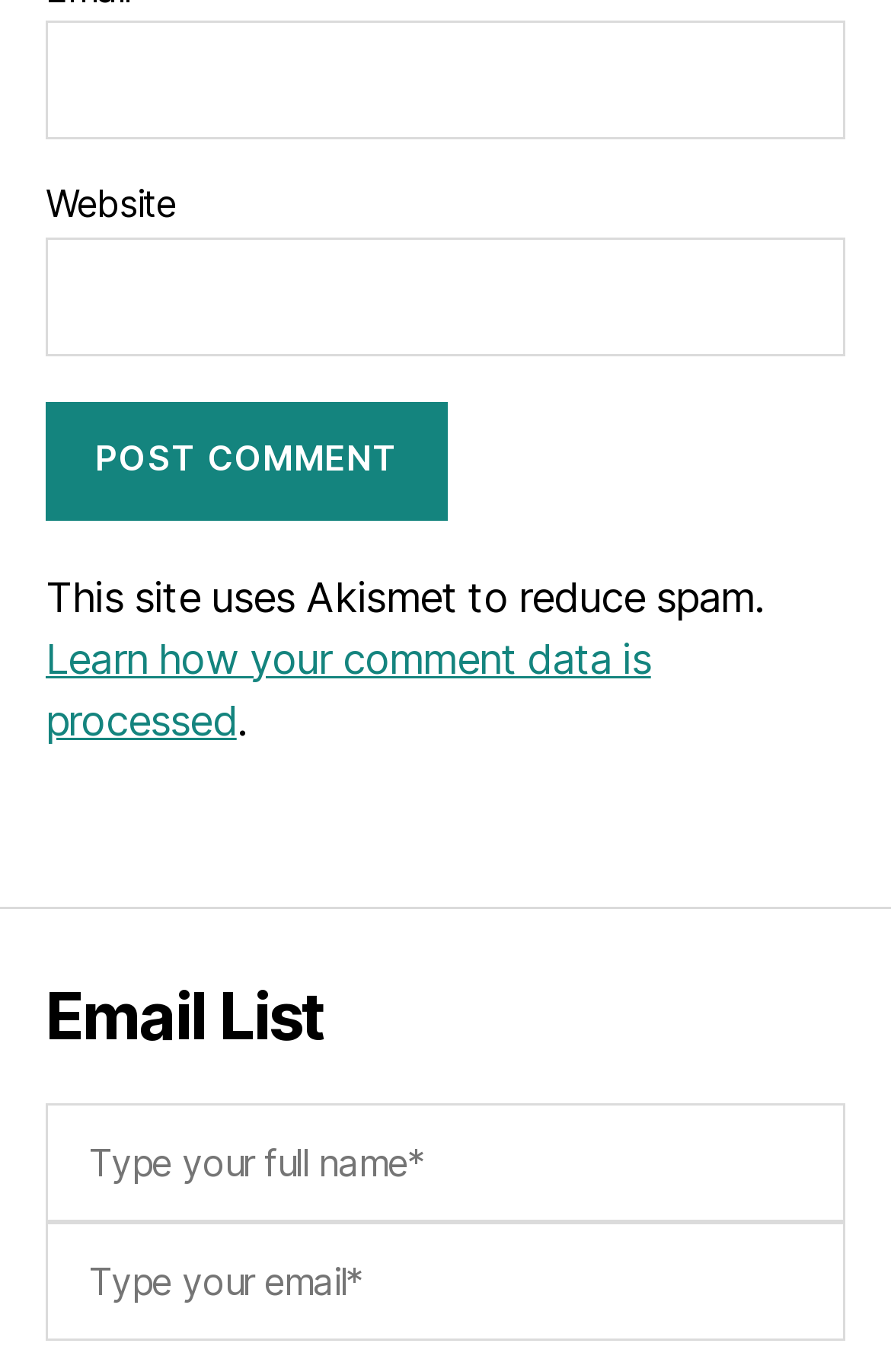Given the element description "name="submit" value="Post Comment"", identify the bounding box of the corresponding UI element.

[0.051, 0.293, 0.503, 0.379]